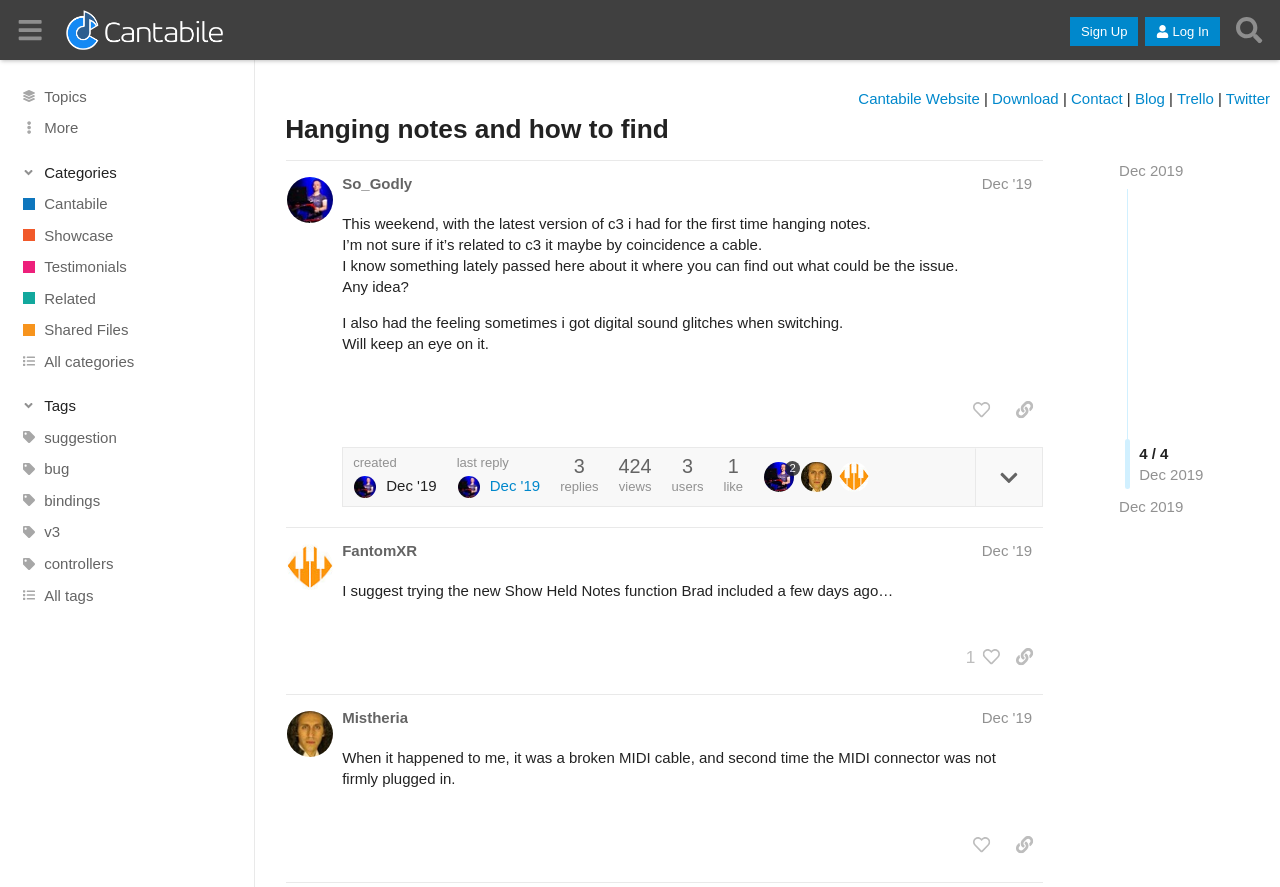Show me the bounding box coordinates of the clickable region to achieve the task as per the instruction: "View the 'Cantabile Community' link".

[0.051, 0.011, 0.174, 0.056]